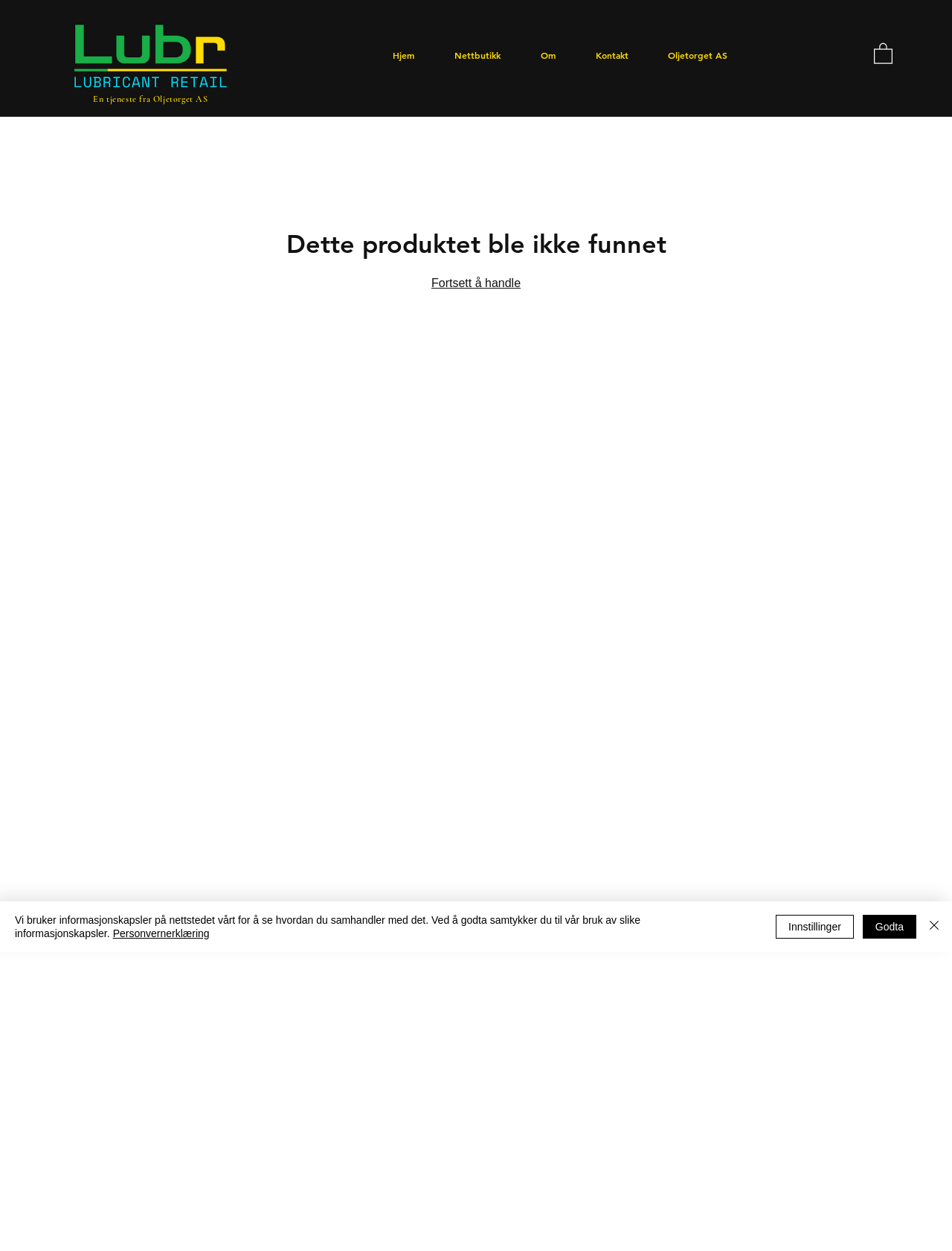Using the elements shown in the image, answer the question comprehensively: What is the name of the service provider?

I found the answer by looking at the navigation section of the webpage, where I saw a link 'Oljetorget AS' which suggests that it is the service provider.